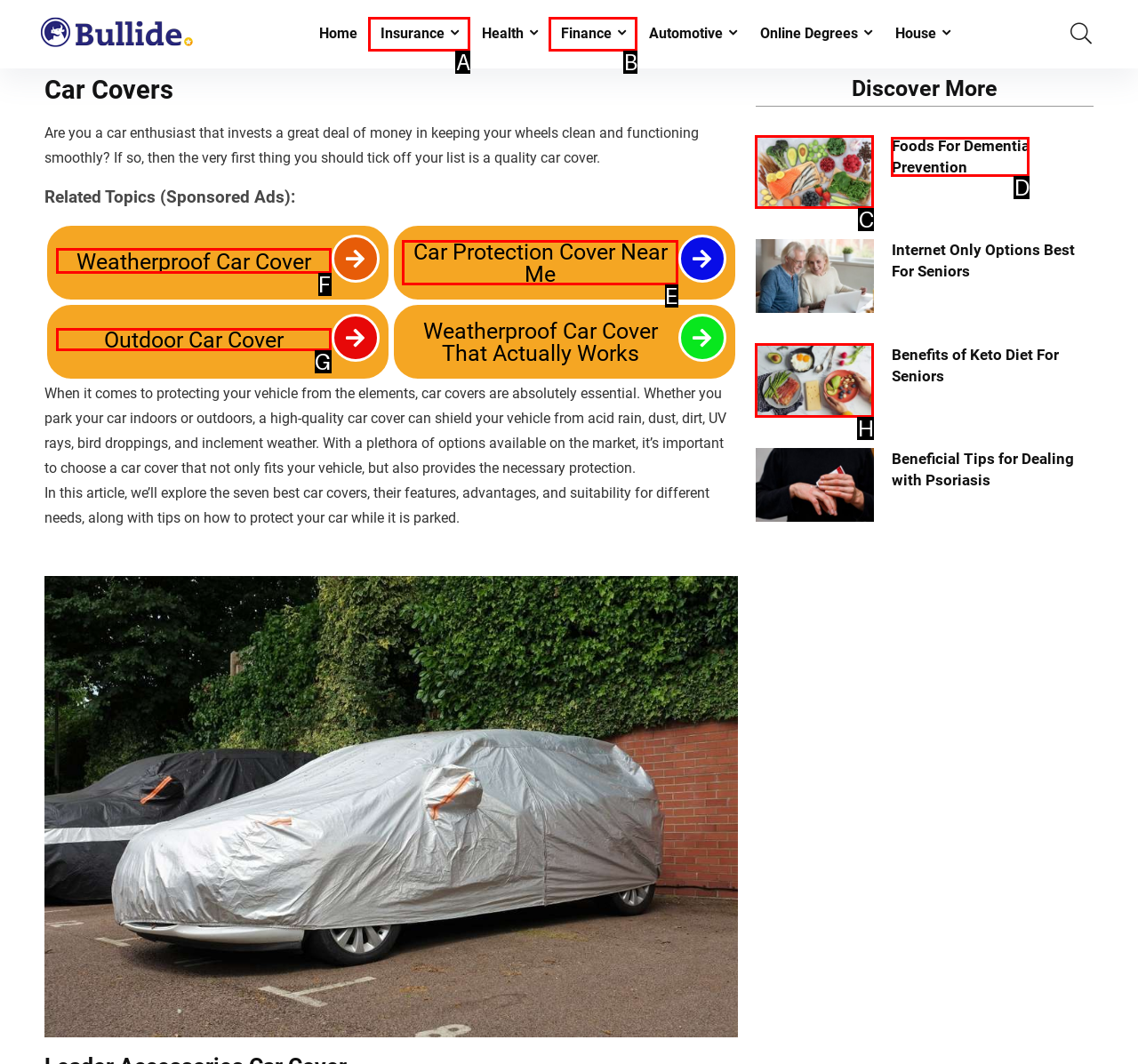Which HTML element matches the description: Foods For Dementia Prevention the best? Answer directly with the letter of the chosen option.

D